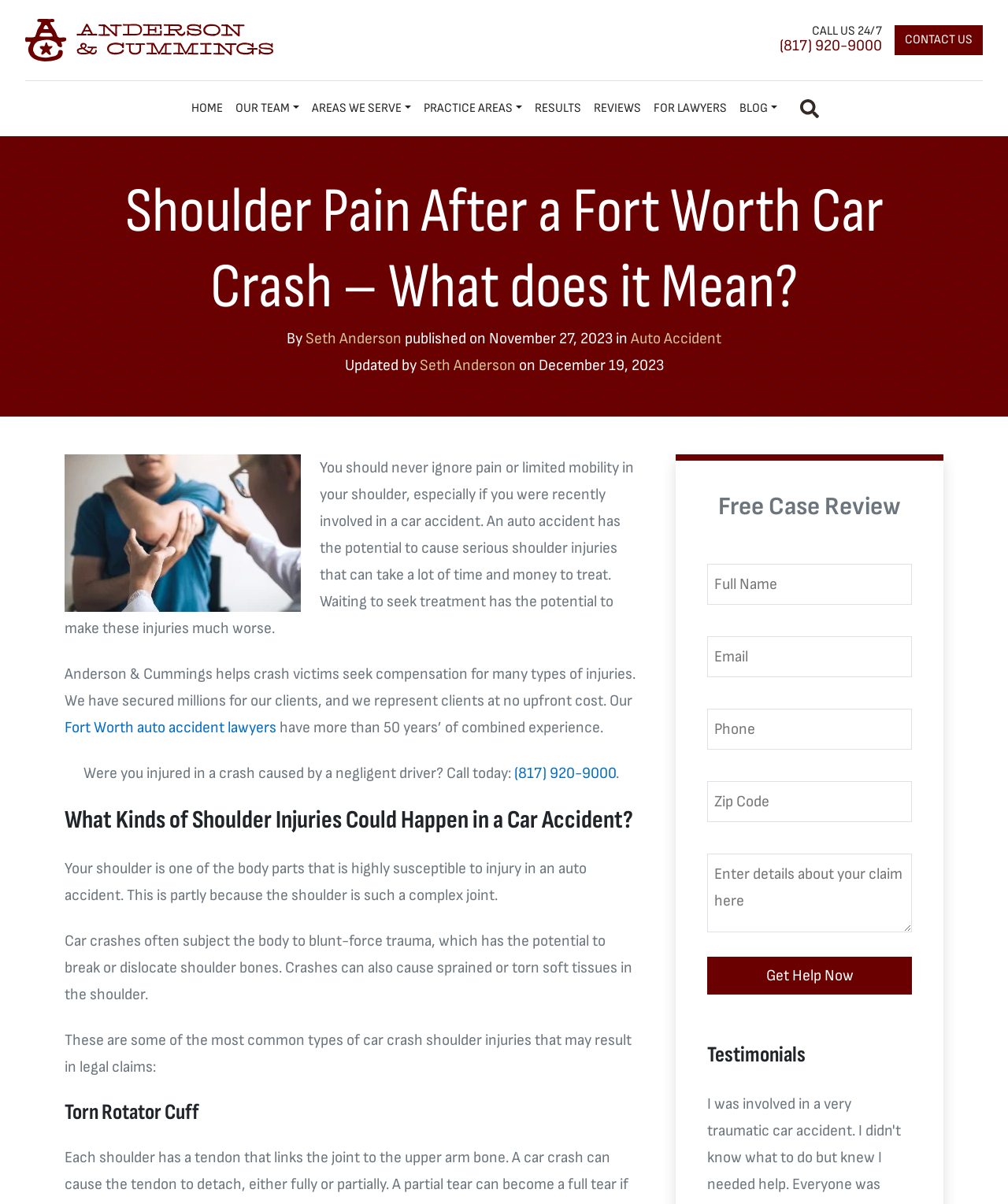Describe every aspect of the webpage comprehensively.

This webpage appears to be a law firm's website, specifically discussing shoulder pain after a car crash in Fort Worth. At the top left, there is a logo of Anderson & Cummings, accompanied by a main menu with various links, including "HOME", "OUR TEAM", "AREAS WE SERVE", and more. To the right of the logo, there is a call-to-action button and a phone number to contact the law firm.

Below the menu, there is a heading that reads "Shoulder Pain After a Fort Worth Car Crash – What does it Mean?" followed by the author's name, Seth Anderson, and the publication date. The main content of the webpage starts with an image of a person examining a shoulder injury, accompanied by a paragraph discussing the importance of seeking treatment for shoulder injuries caused by car accidents.

The webpage then introduces the law firm, Anderson & Cummings, and their experience in handling auto accident cases. There is a call-to-action to contact the law firm, followed by a section titled "What Kinds of Shoulder Injuries Could Happen in a Car Accident?" This section explains the susceptibility of the shoulder to injury in car accidents and lists some common types of shoulder injuries that may result in legal claims.

Further down the page, there are headings for specific types of shoulder injuries, such as "Torn Rotator Cuff". The webpage also features a section for testimonials and a call-to-action to get help now, accompanied by several text boxes to input information for a free case review.